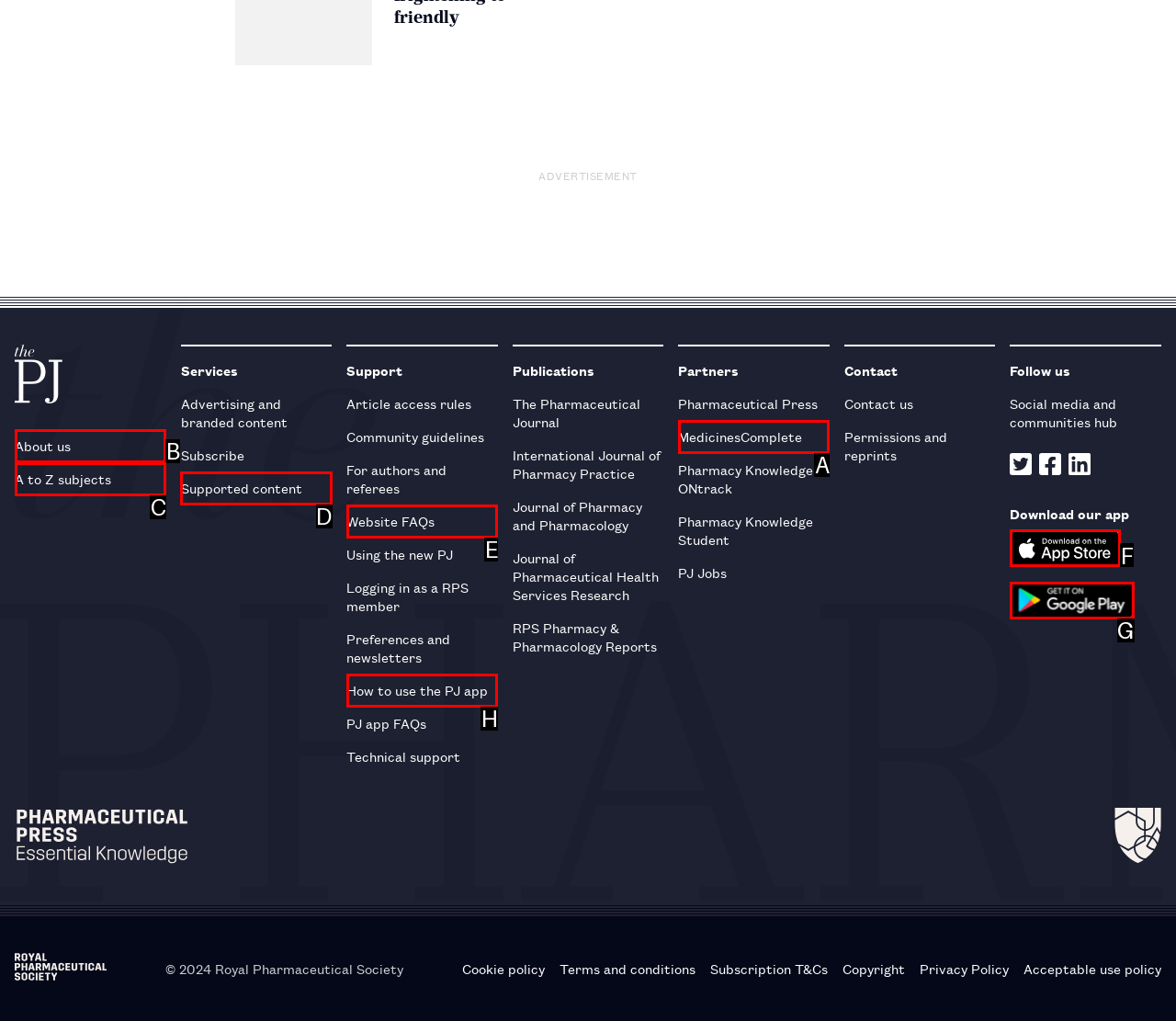Indicate the letter of the UI element that should be clicked to accomplish the task: Get the app from the App Store. Answer with the letter only.

F